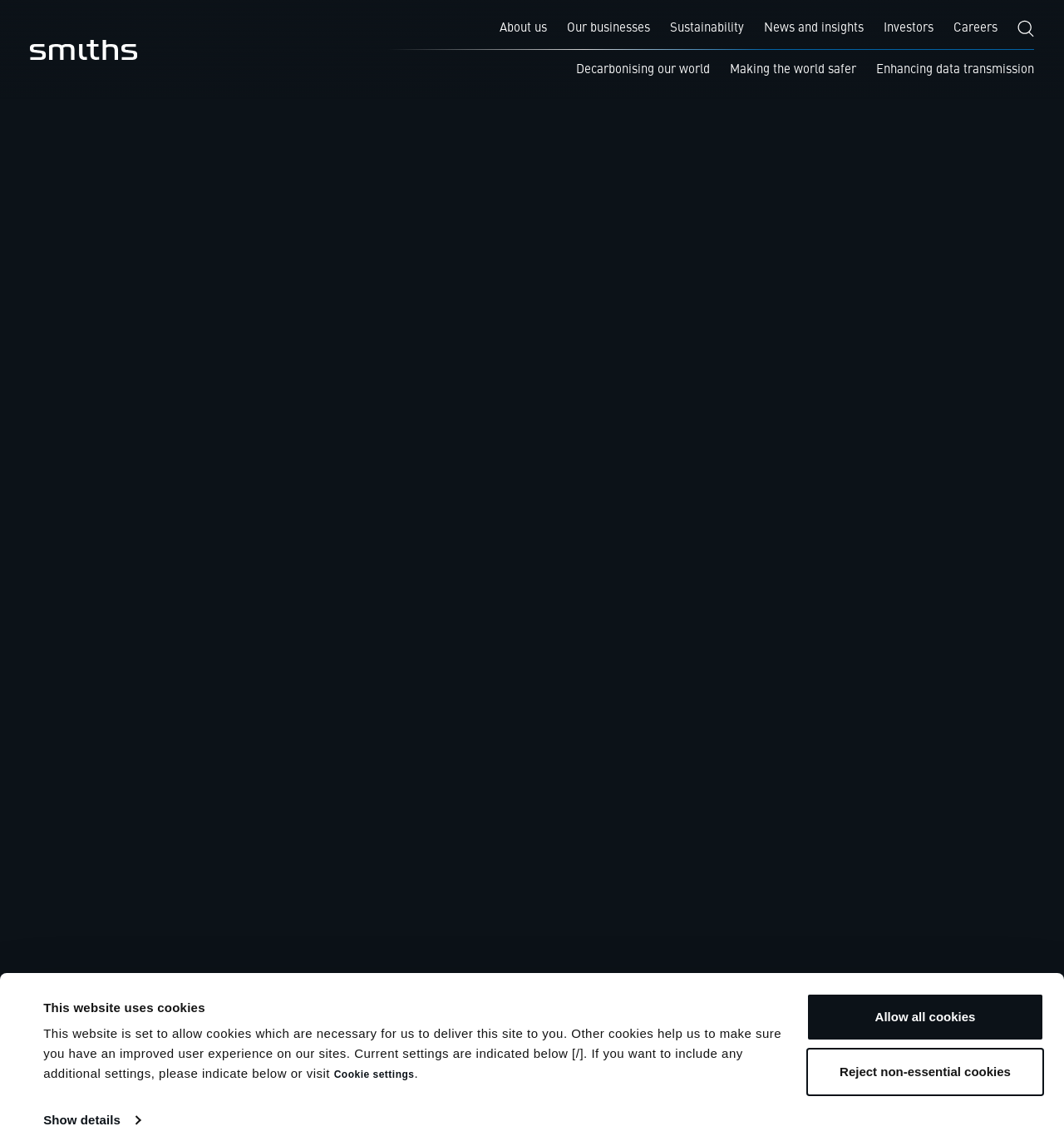Determine the bounding box coordinates of the clickable region to execute the instruction: "Read News". The coordinates should be four float numbers between 0 and 1, denoted as [left, top, right, bottom].

[0.18, 0.285, 0.206, 0.297]